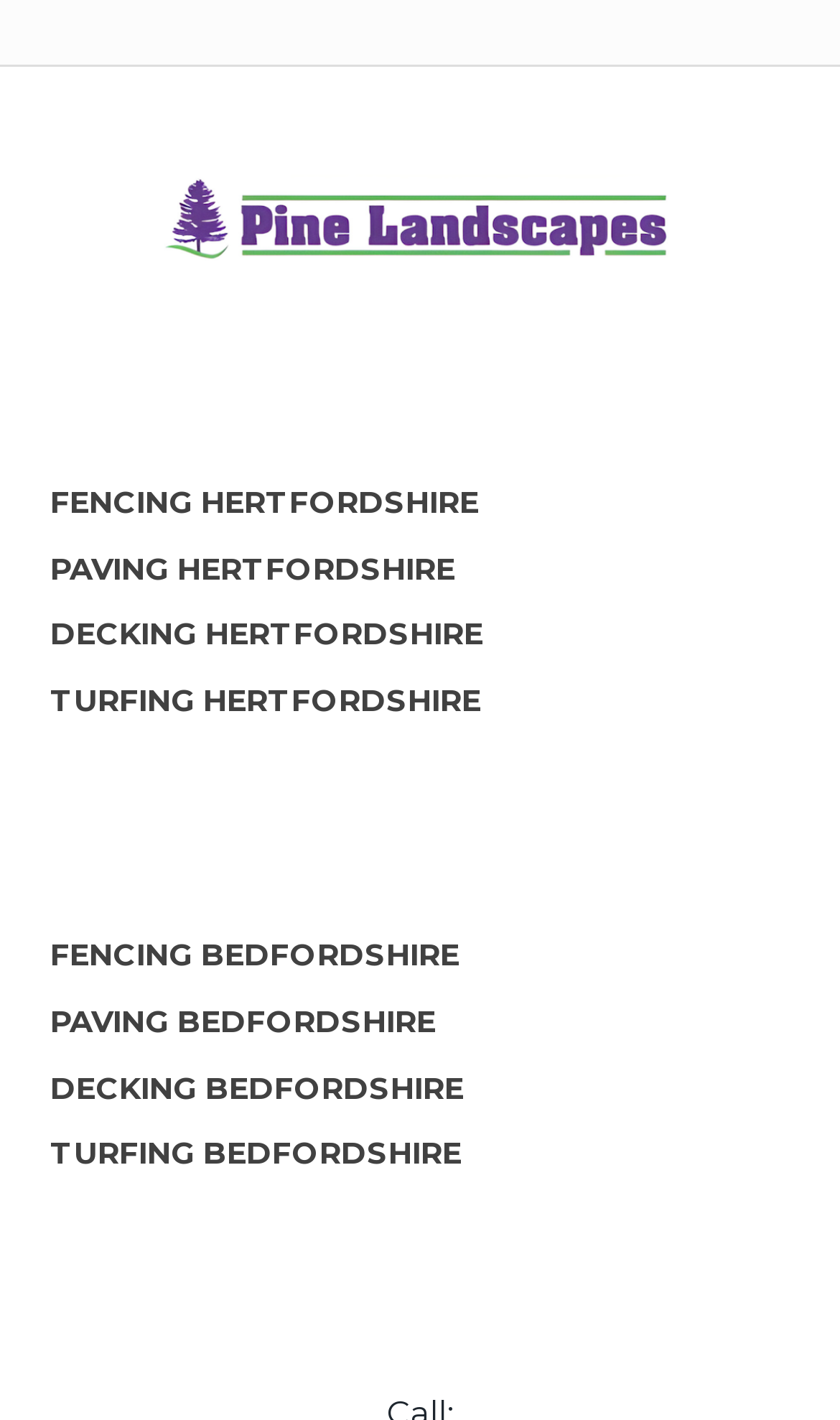Identify the bounding box coordinates of the region that needs to be clicked to carry out this instruction: "Select PAVING BEDFORDSHIRE option". Provide these coordinates as four float numbers ranging from 0 to 1, i.e., [left, top, right, bottom].

[0.028, 0.705, 0.551, 0.733]